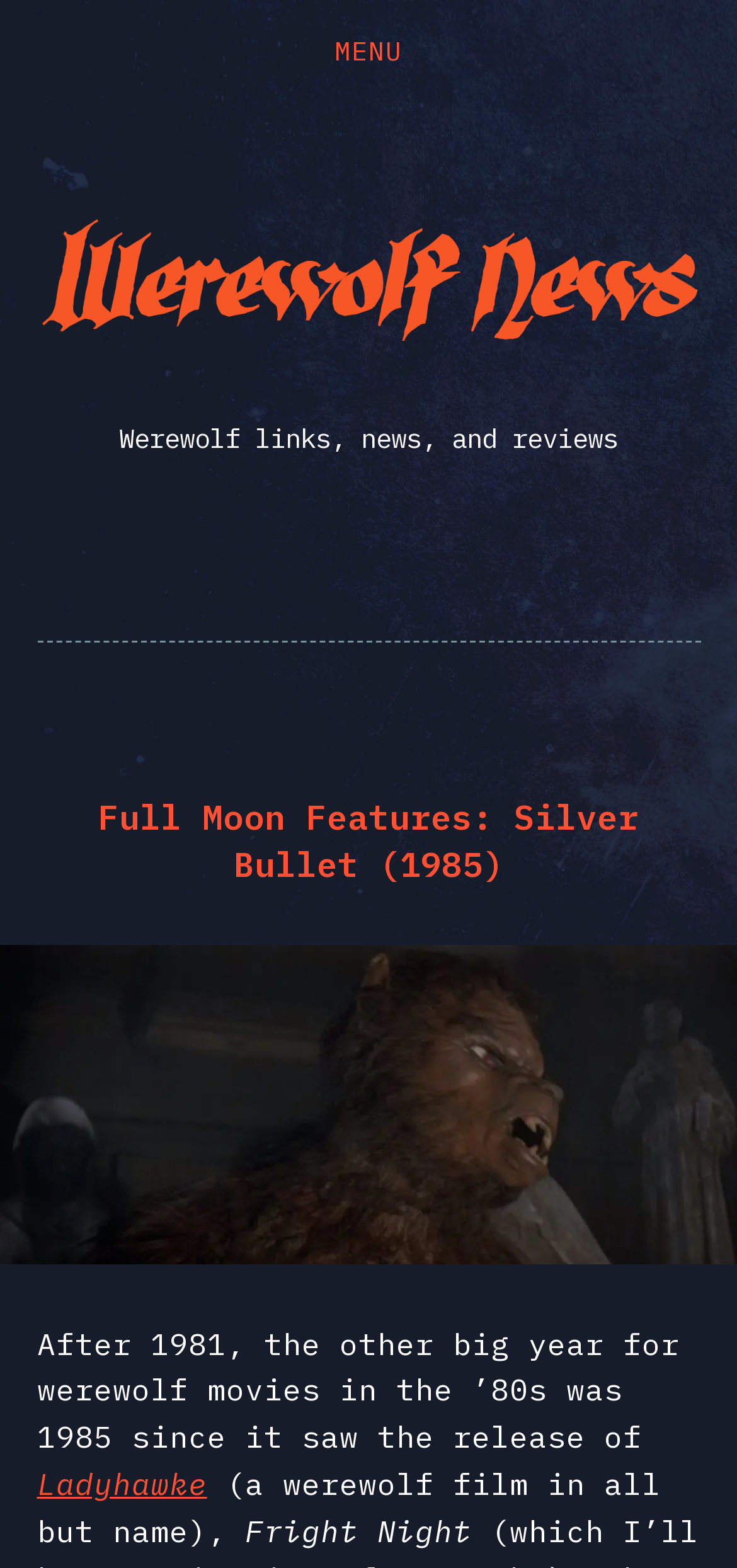Determine the bounding box coordinates for the UI element with the following description: "Werewolf News". The coordinates should be four float numbers between 0 and 1, represented as [left, top, right, bottom].

[0.047, 0.178, 0.54, 0.289]